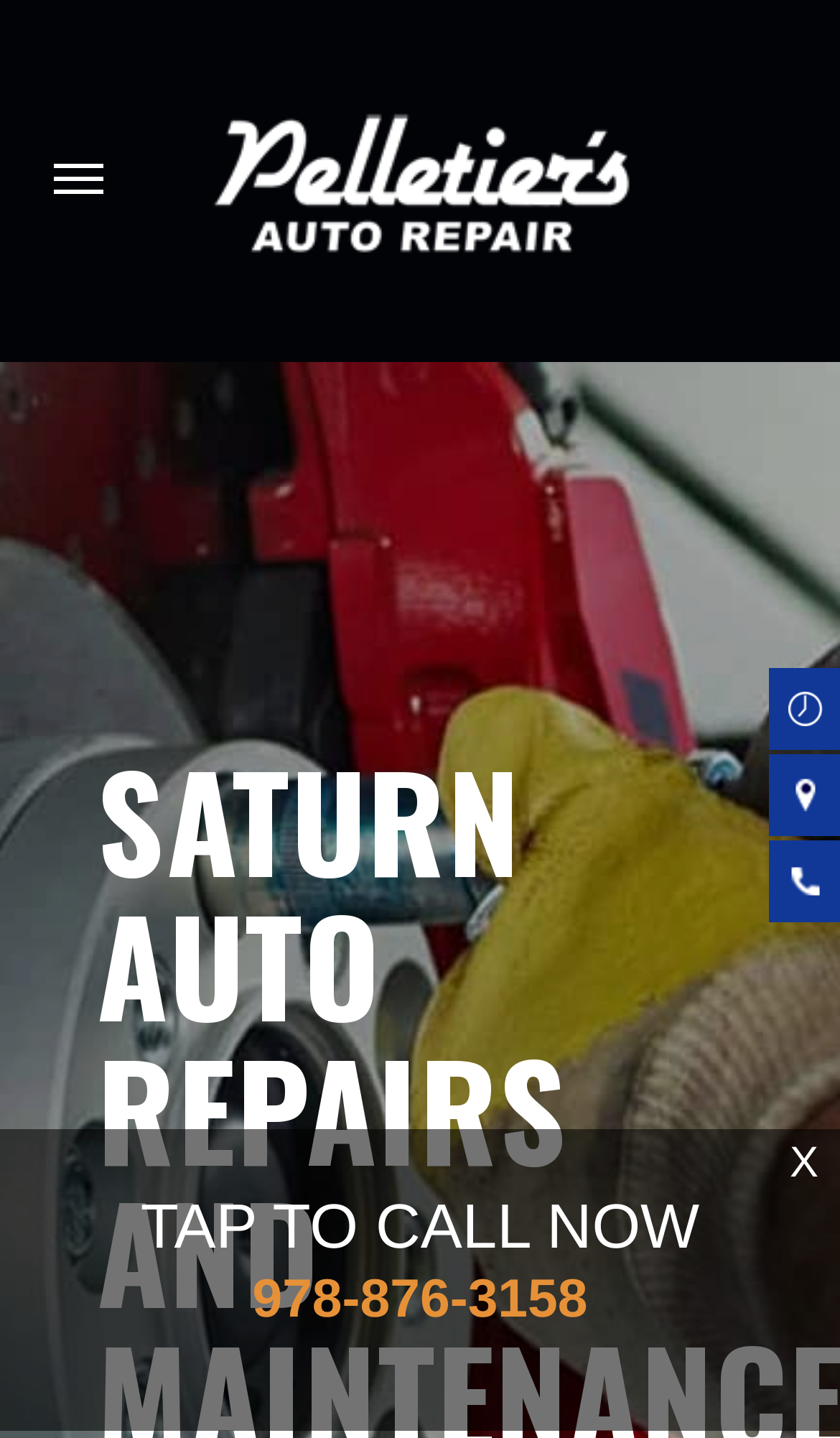Respond concisely with one word or phrase to the following query:
What is the phone number to call for Saturn Auto Repair?

978-876-3158